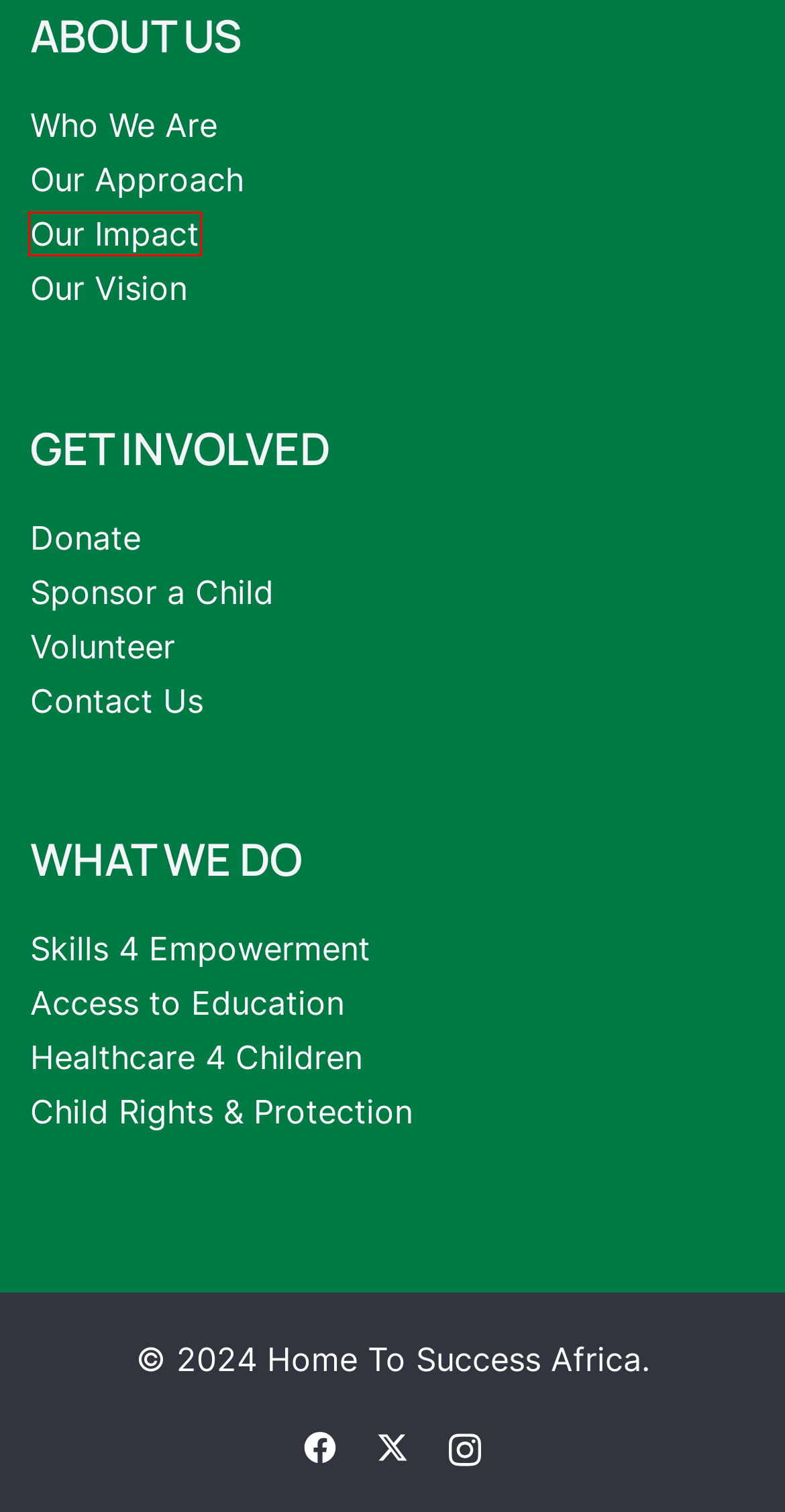Given a screenshot of a webpage featuring a red bounding box, identify the best matching webpage description for the new page after the element within the red box is clicked. Here are the options:
A. Education – Home To Success
B. Child Protection – Home To Success
C. Sponsor a Child – Home To Success
D. Skills 4 Empowerment – Home To Success
E. Healthcare 4 Children – Home To Success
F. Contact – Home To Success
G. Our Impact – Home To Success
H. Volunteer – Home To Success

G